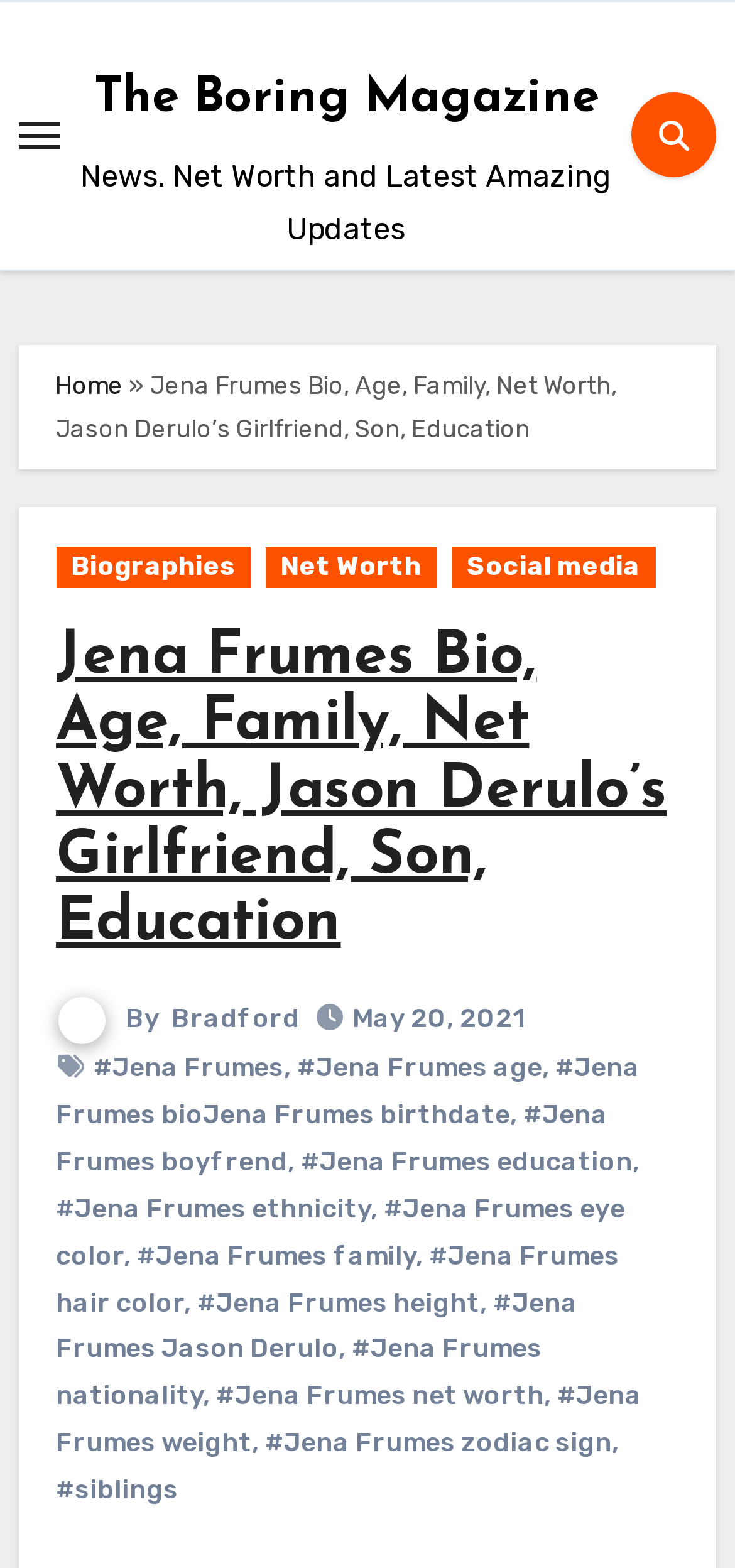Can you determine the bounding box coordinates of the area that needs to be clicked to fulfill the following instruction: "Go to Home page"?

[0.075, 0.237, 0.167, 0.255]